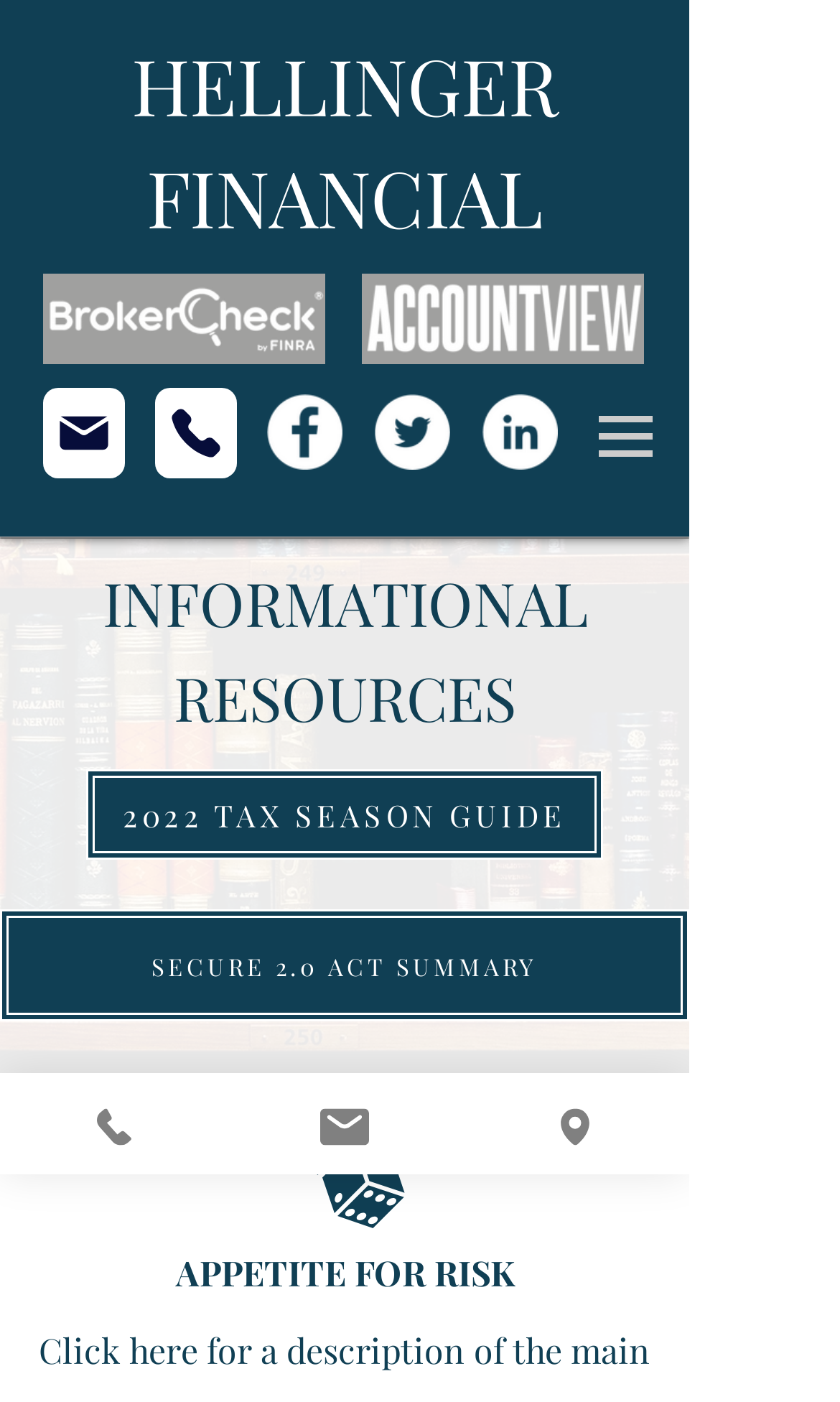How can users contact the company? Examine the screenshot and reply using just one word or a brief phrase.

By phone, email, or address